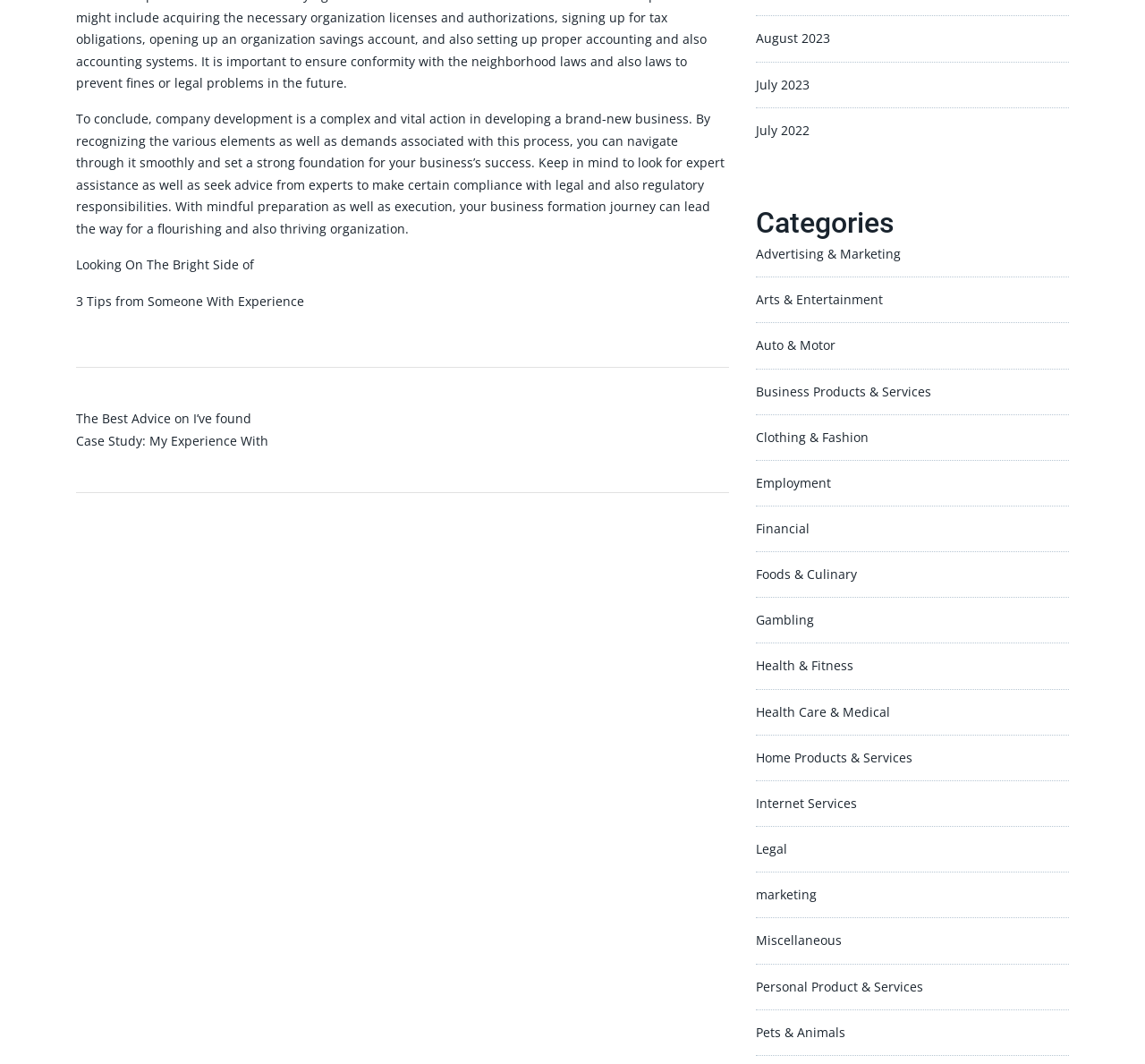What is the title of the navigation section?
Please use the image to deliver a detailed and complete answer.

The title of the navigation section can be determined by looking at the navigation element, which has the text 'Posts'.